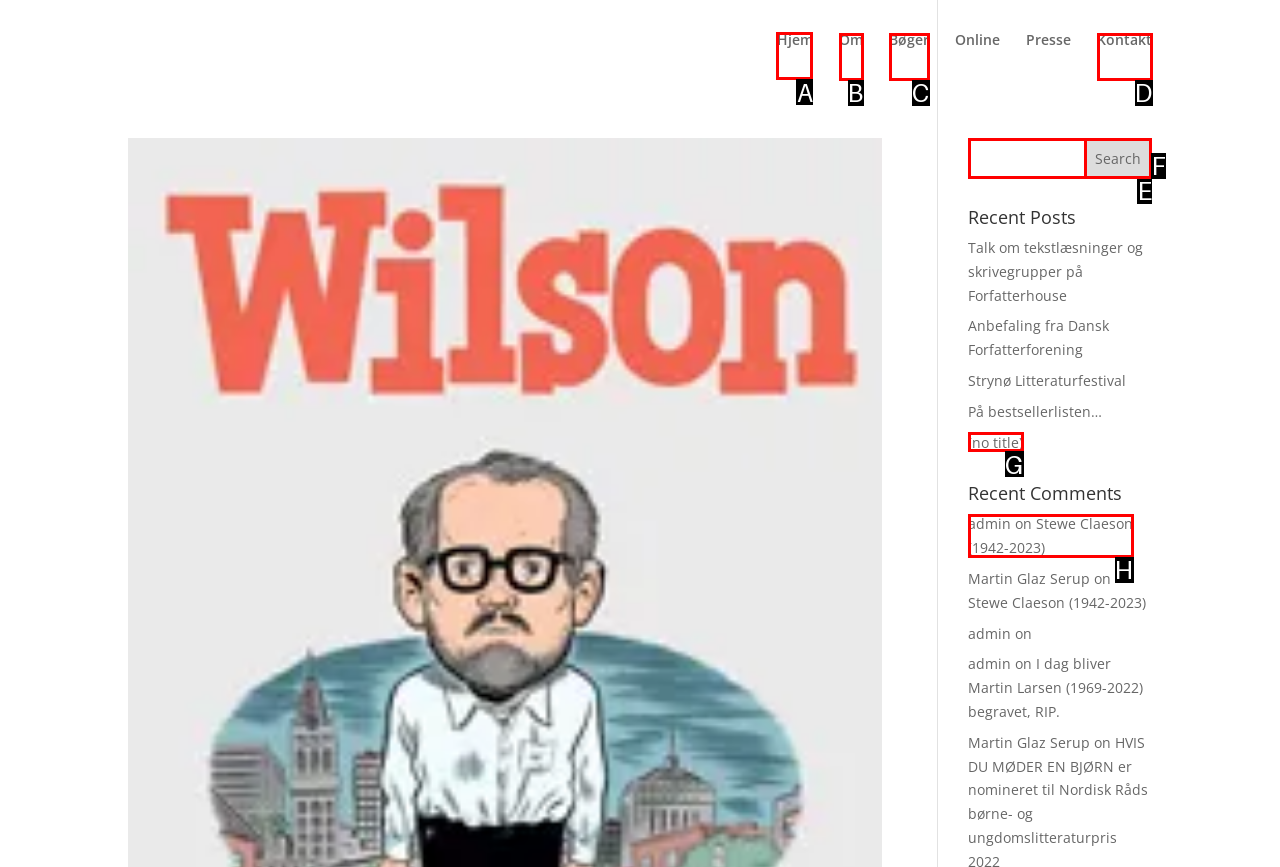Pick the right letter to click to achieve the task: go to home page
Answer with the letter of the correct option directly.

A